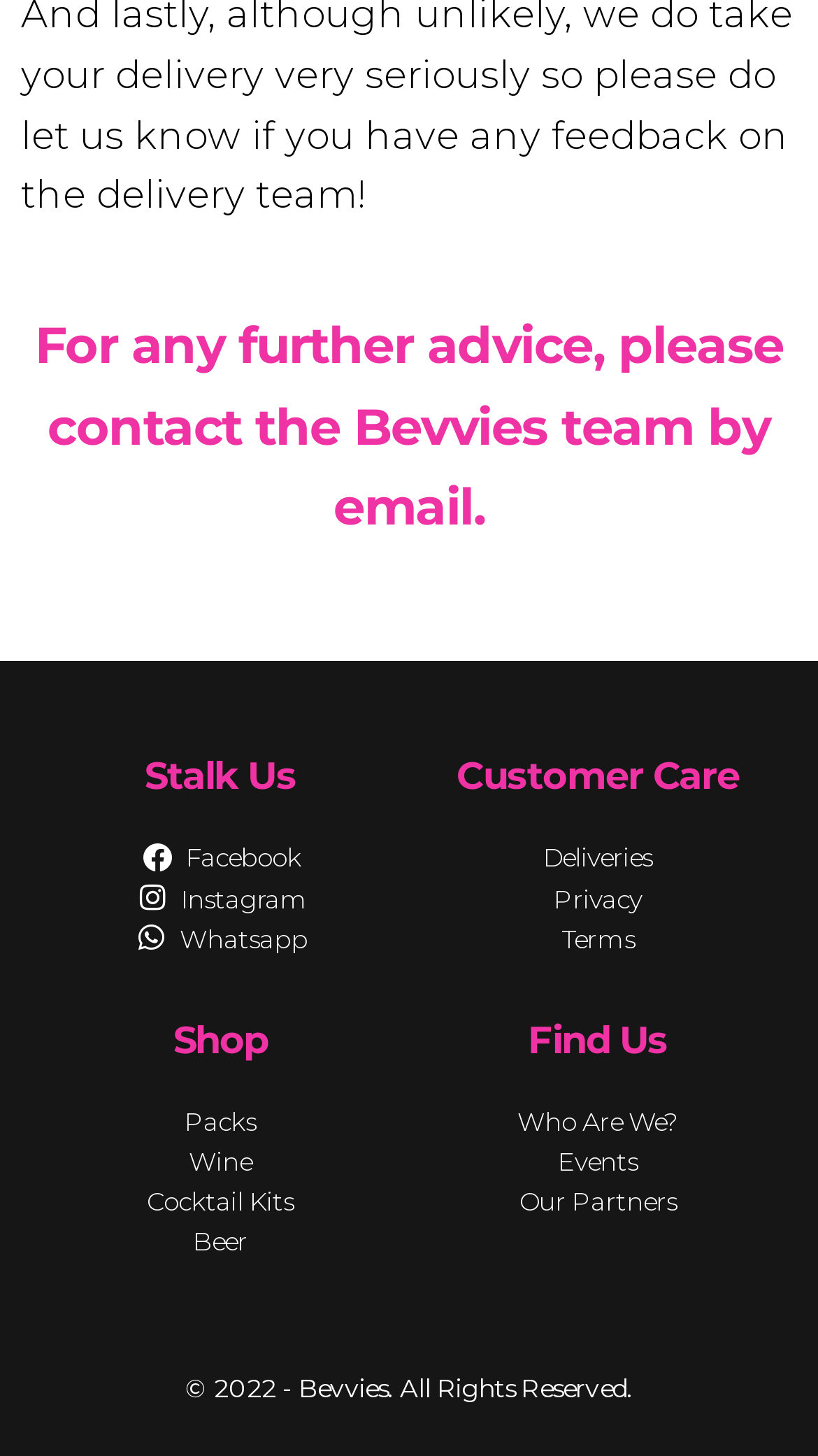Locate the bounding box coordinates of the element that needs to be clicked to carry out the instruction: "Learn about Who Are We?". The coordinates should be given as four float numbers ranging from 0 to 1, i.e., [left, top, right, bottom].

[0.513, 0.756, 0.949, 0.784]